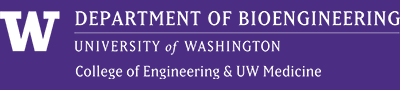Paint a vivid picture with your words by describing the image in detail.

The image features the official logo of the Department of Bioengineering at the University of Washington. The design prominently displays the letter "W" in a bold font, reflecting the university's identity. Beneath the "W," the text includes "DEPARTMENT OF BIOENGINEERING" followed by "UNIVERSITY of WASHINGTON," indicating the academic department's focus. The logo also features the tagline "College of Engineering & UW Medicine," which emphasizes its affiliation with the broader engineering and medical programs at the university. The color scheme is a rich purple, consistent with the university's branding. This image represents the pride and prestige of the Bioengineering department, often associated with innovation and research excellence in the field.